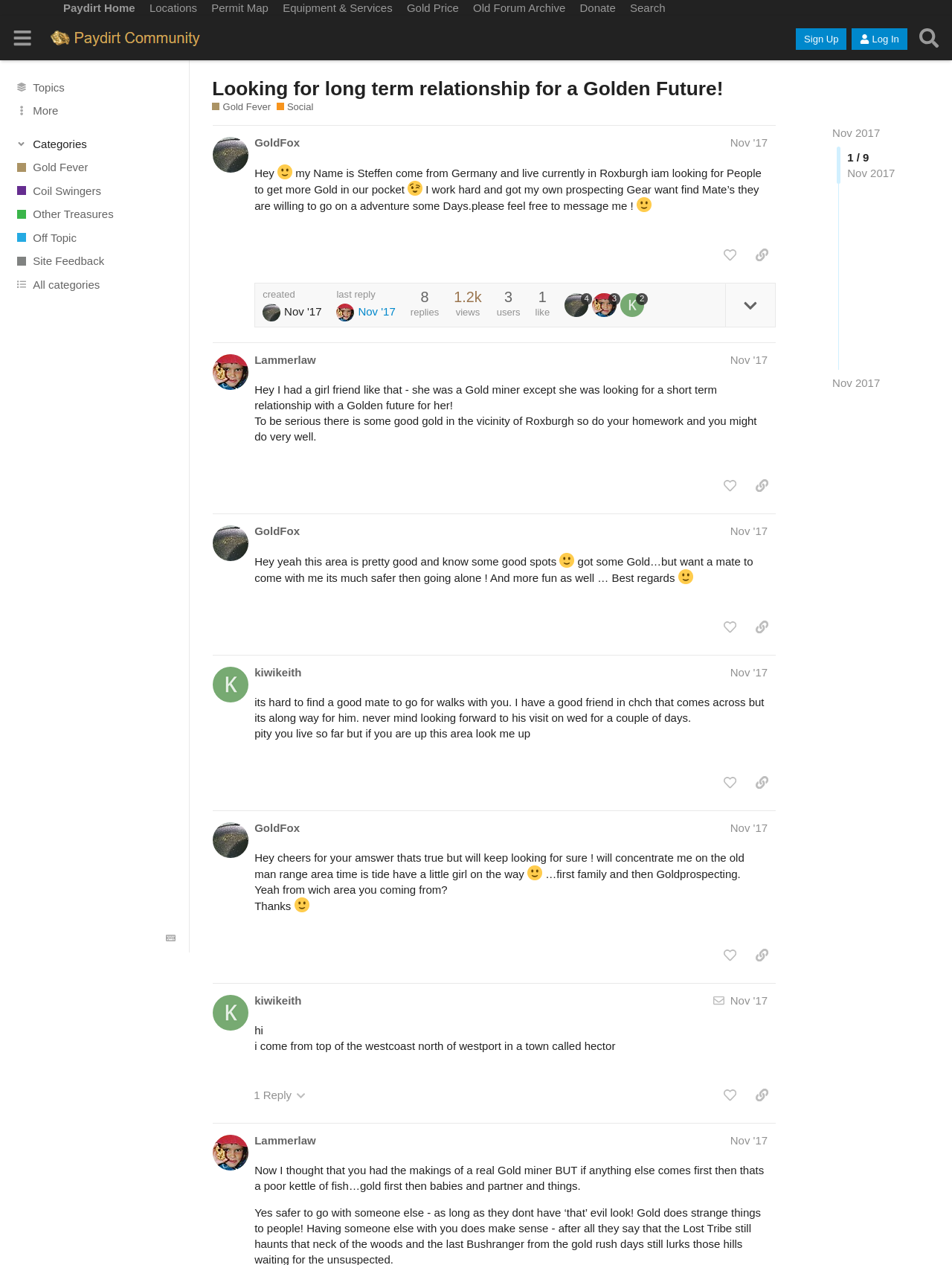Please specify the bounding box coordinates of the area that should be clicked to accomplish the following instruction: "Search for topics". The coordinates should consist of four float numbers between 0 and 1, i.e., [left, top, right, bottom].

[0.959, 0.017, 0.992, 0.043]